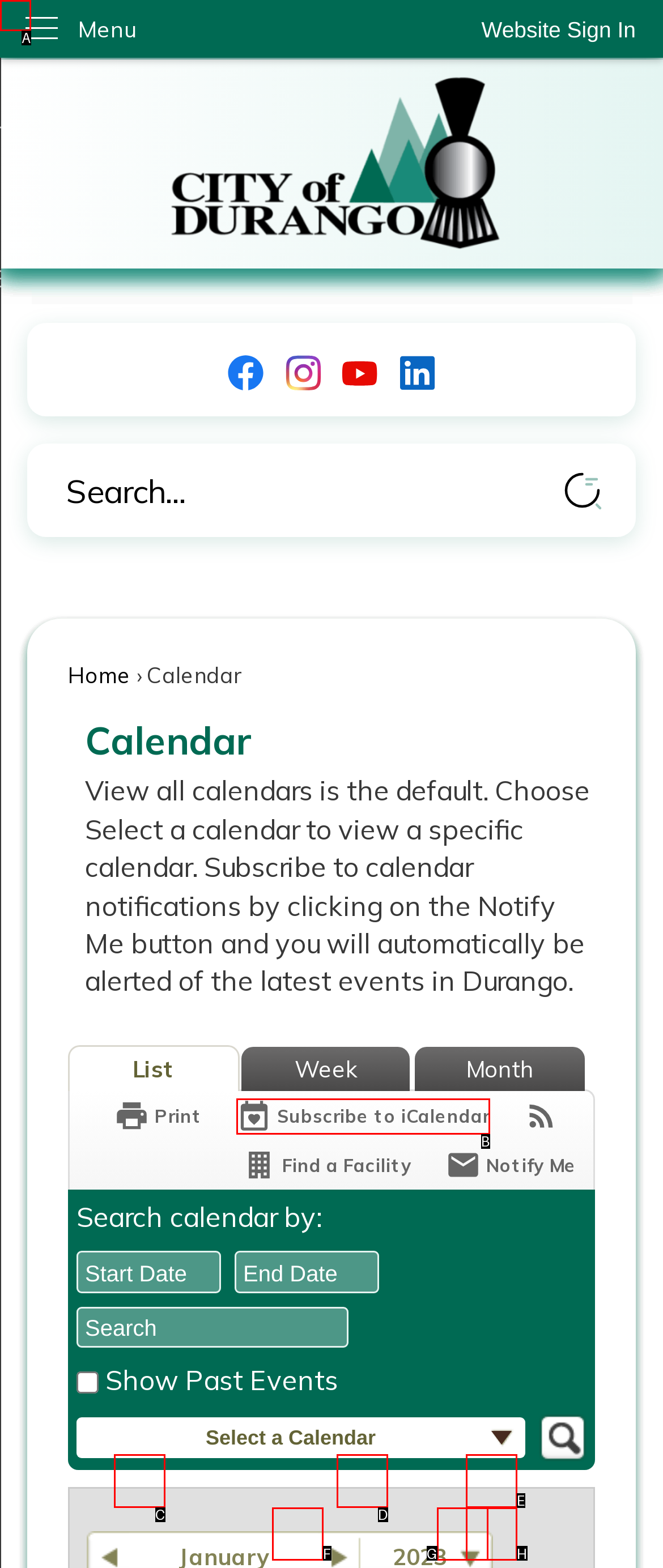Based on the description: 2, select the HTML element that best fits. Reply with the letter of the correct choice from the options given.

F